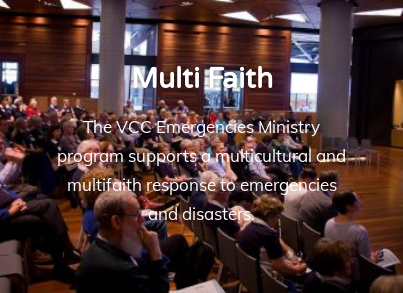Explain what is happening in the image with as much detail as possible.

The image titled "Multi Faith" captures a gathering dedicated to promoting a diverse and inclusive approach to responding to emergencies and disasters. In the foreground, attendees are engaged in attentive discussion, reflecting the program's emphasis on multicultural and multifaith support. The VCC Emergencies Ministry program aims to ensure that all communities receive compassionate care tailored to their unique cultural and spiritual needs during crises. This initiative highlights the importance of solidarity and empathy in times of distress, fostering an environment where individuals from various backgrounds can come together to offer and receive support.